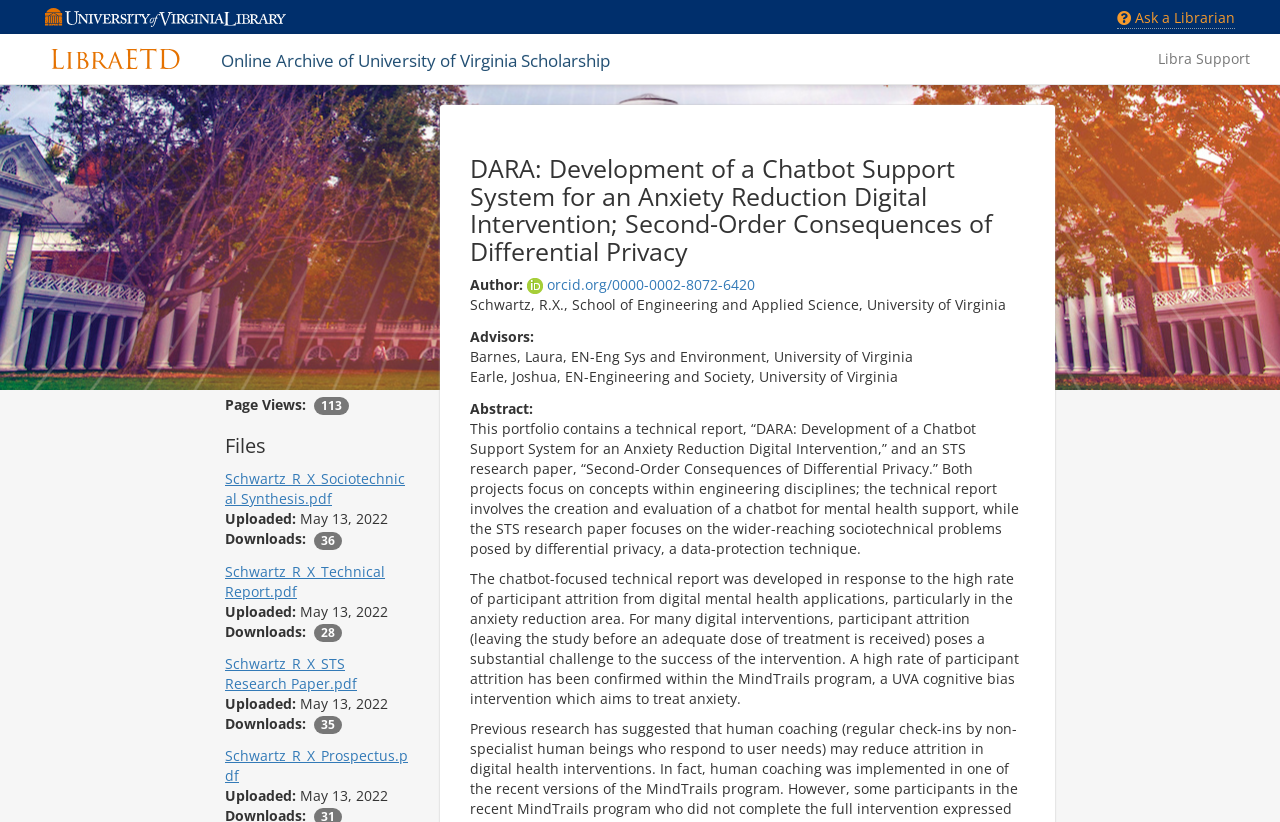From the webpage screenshot, predict the bounding box of the UI element that matches this description: "alt="University of Virginia Library"".

[0.035, 0.01, 0.223, 0.03]